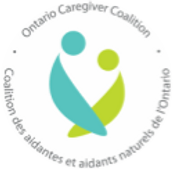Create a detailed narrative for the image.

The image features the logo of the Ontario Caregiver Coalition, which embodies the essence of support and advocacy for family caregivers. The design incorporates two stylized figures representing caregivers and those they support, symbolizing the vital relationships and community shared among them. This logo is encircled by the organization's name, "Ontario Caregiver Coalition," in a clean, modern font, reinforcing their commitment to provide resources and advocacy for caregivers throughout Ontario. The use of soothing colors reflects a sense of hope and compassion, aligning with their mission to address the financial and emotional challenges faced by caregivers.